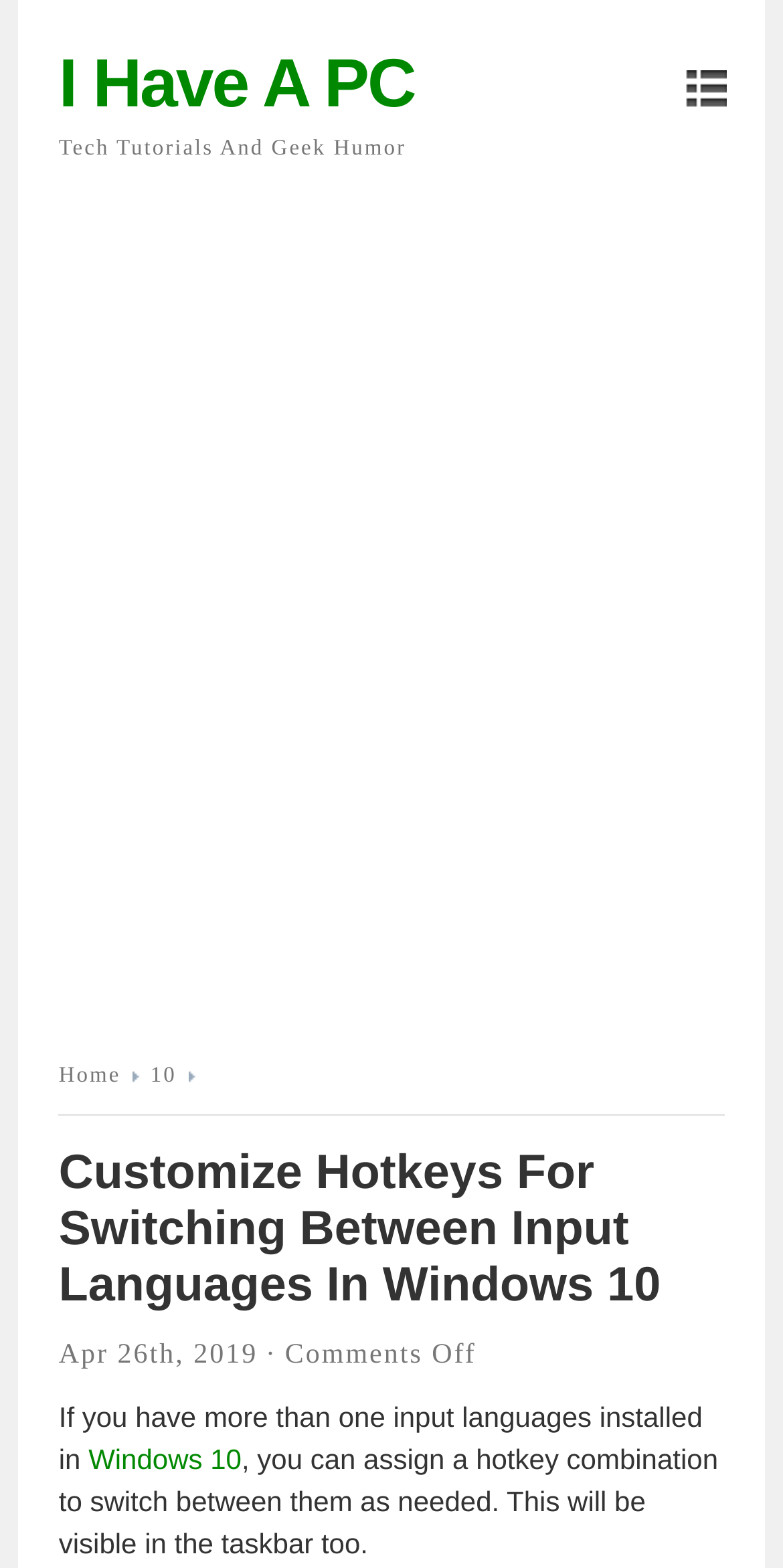Determine the bounding box for the described HTML element: "parent_node: I Have A PC". Ensure the coordinates are four float numbers between 0 and 1 in the format [left, top, right, bottom].

[0.874, 0.045, 0.976, 0.096]